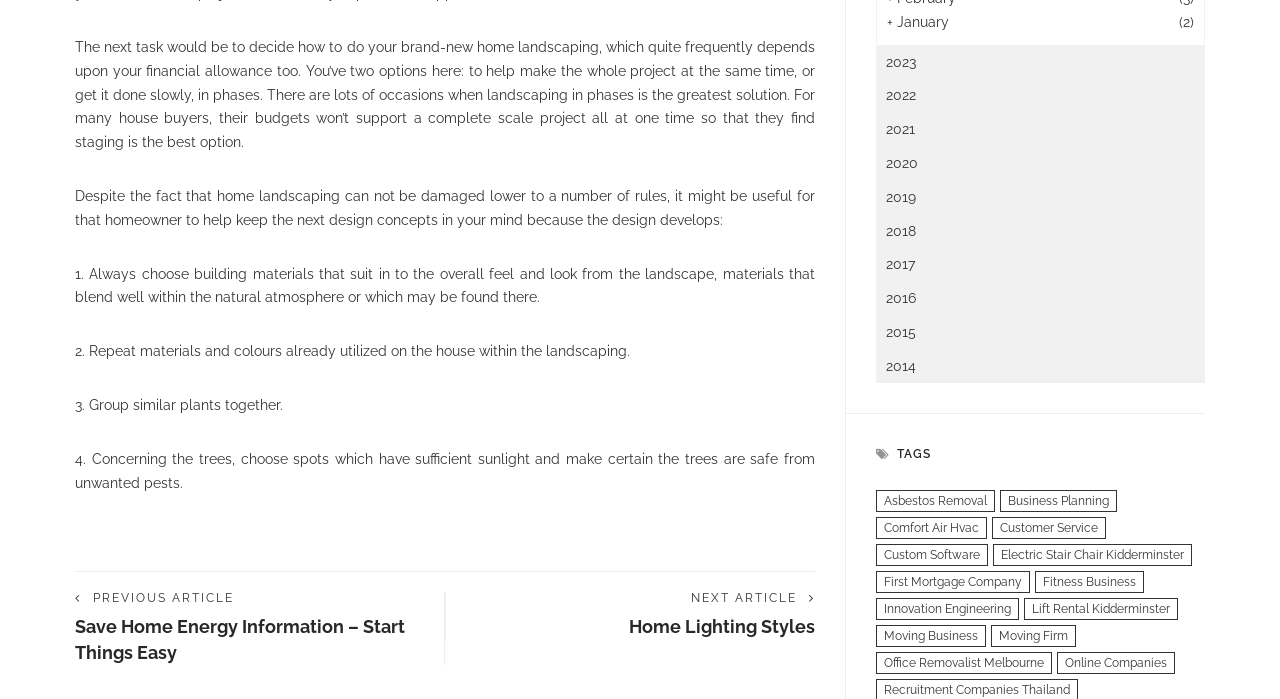What is the consideration for tree placement?
Please craft a detailed and exhaustive response to the question.

The article mentions that when choosing spots for trees, one should ensure they have sufficient sunlight and are safe from unwanted pests.